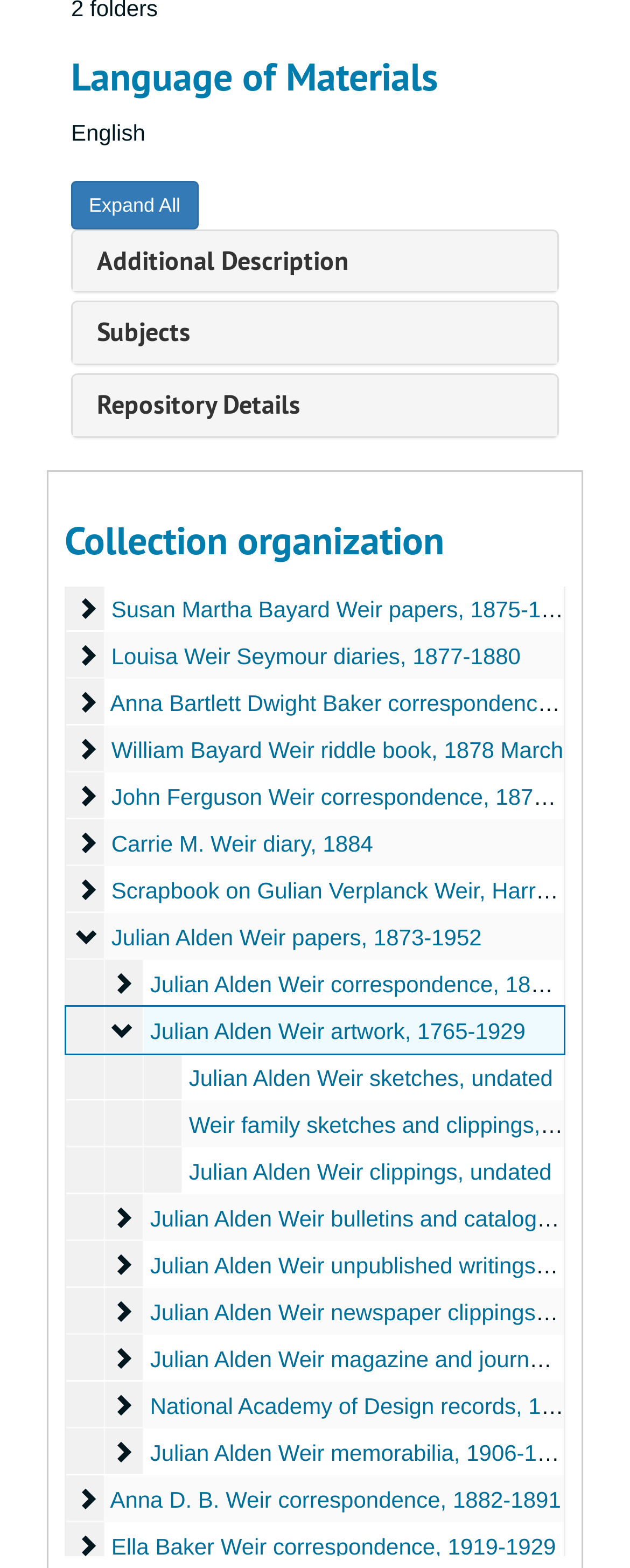Can you specify the bounding box coordinates of the area that needs to be clicked to fulfill the following instruction: "View Robert Weir papers"?

[0.105, 0.194, 0.172, 0.225]